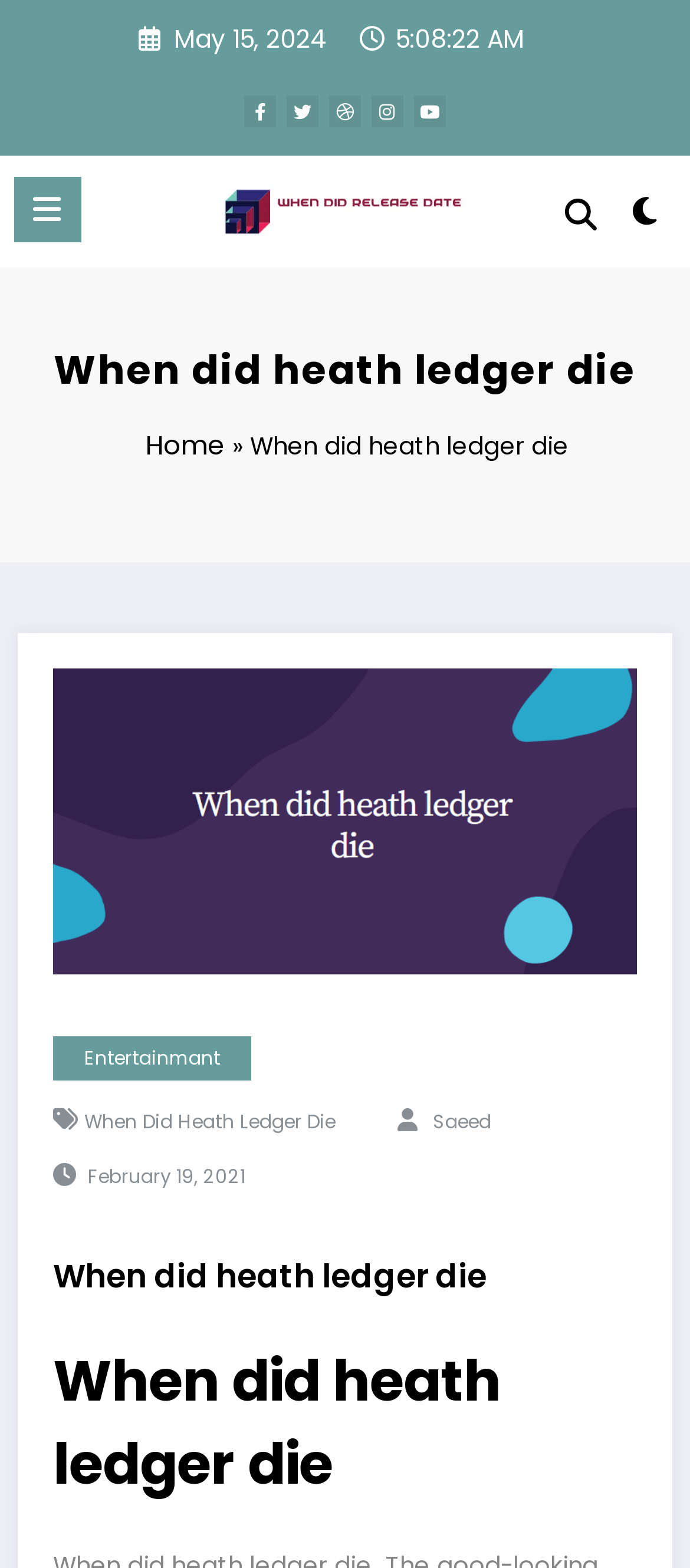Please specify the bounding box coordinates for the clickable region that will help you carry out the instruction: "Go to Home page".

[0.211, 0.272, 0.326, 0.295]